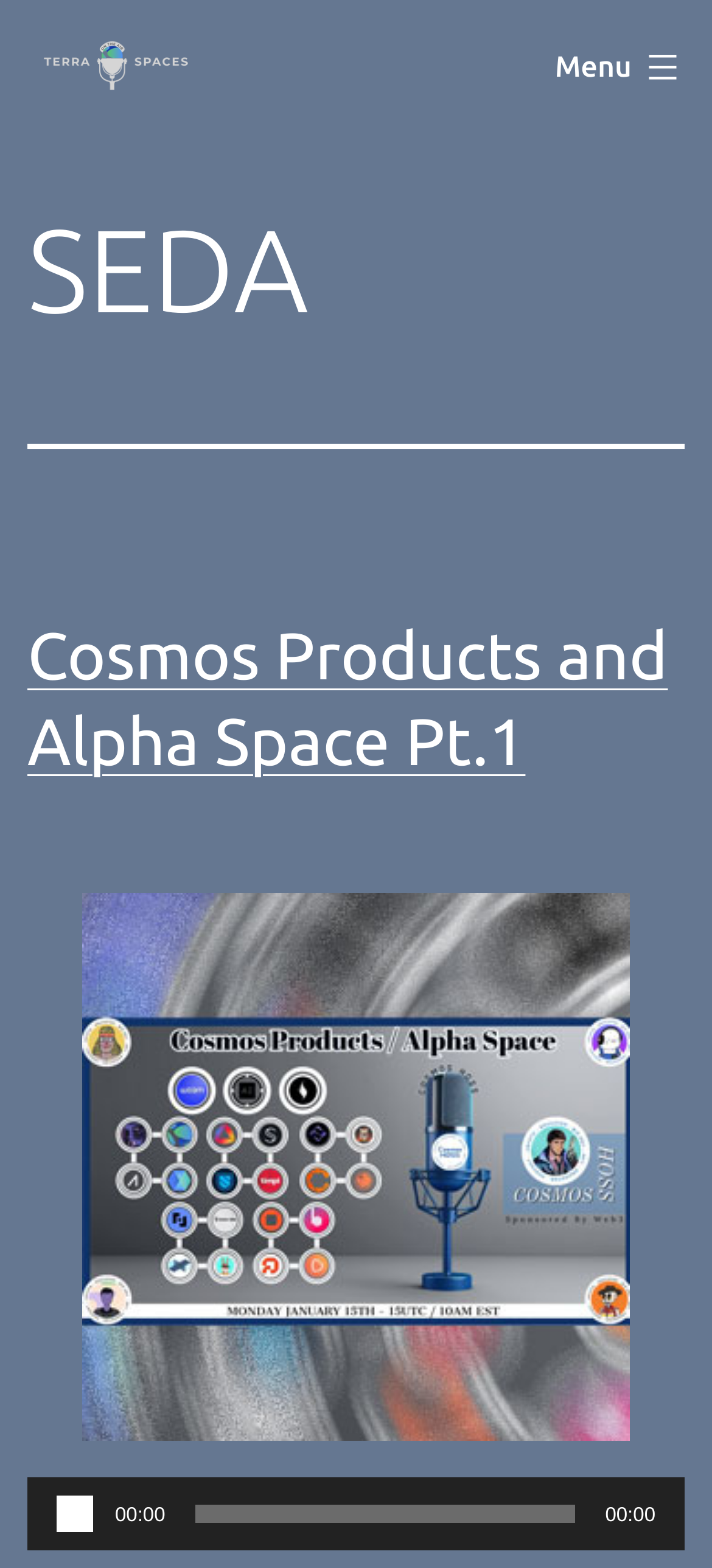Please identify the bounding box coordinates of the clickable element to fulfill the following instruction: "Read the Cosmos Products and Alpha Space Pt.1 article". The coordinates should be four float numbers between 0 and 1, i.e., [left, top, right, bottom].

[0.038, 0.394, 0.938, 0.496]